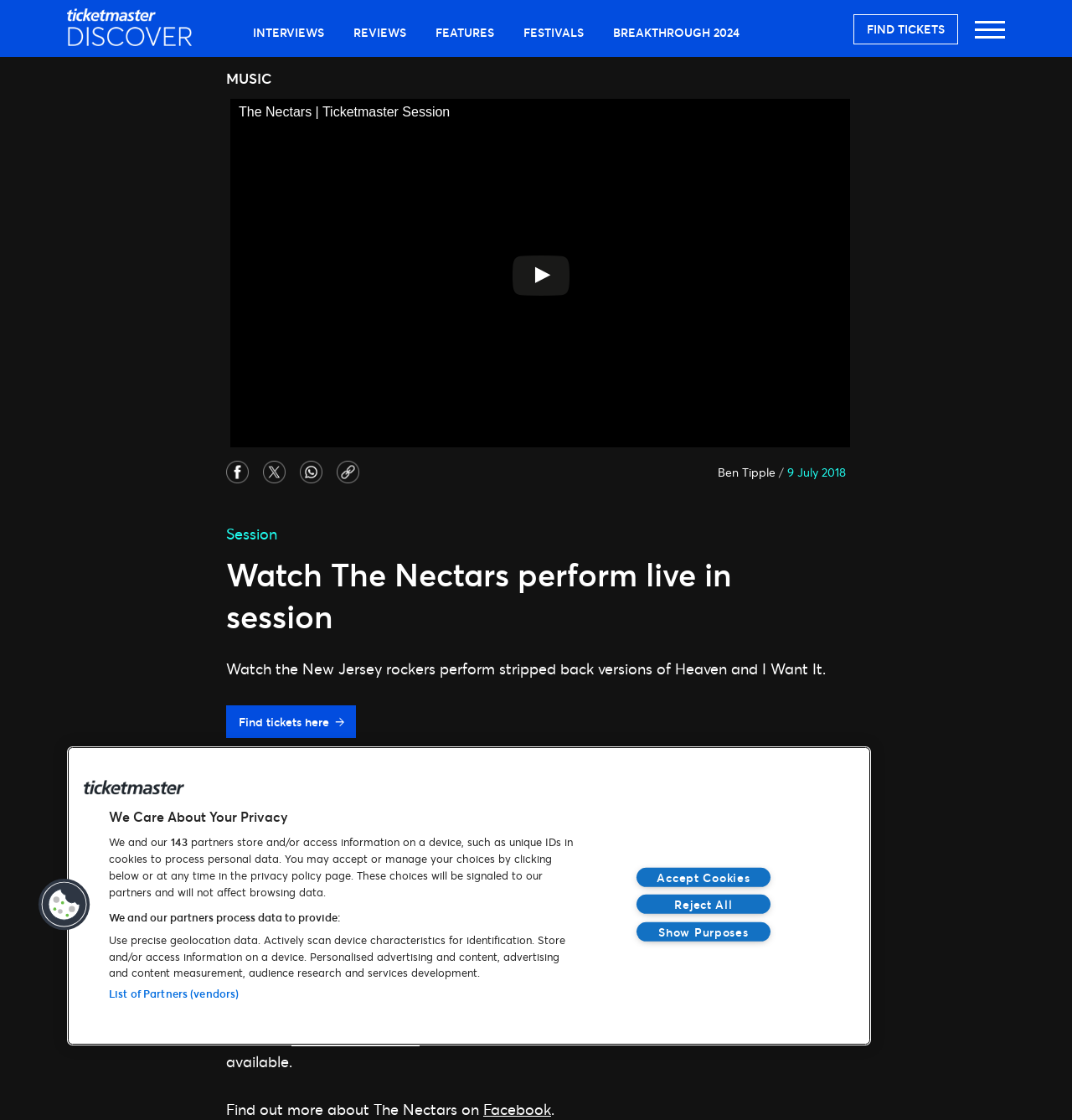What is the website where you can find more information about The Nectars?
Look at the image and construct a detailed response to the question.

I determined the answer by looking at the link element with the text 'Find out more about The Nectars on Facebook' which suggests that Facebook is the website where you can find more information about The Nectars.